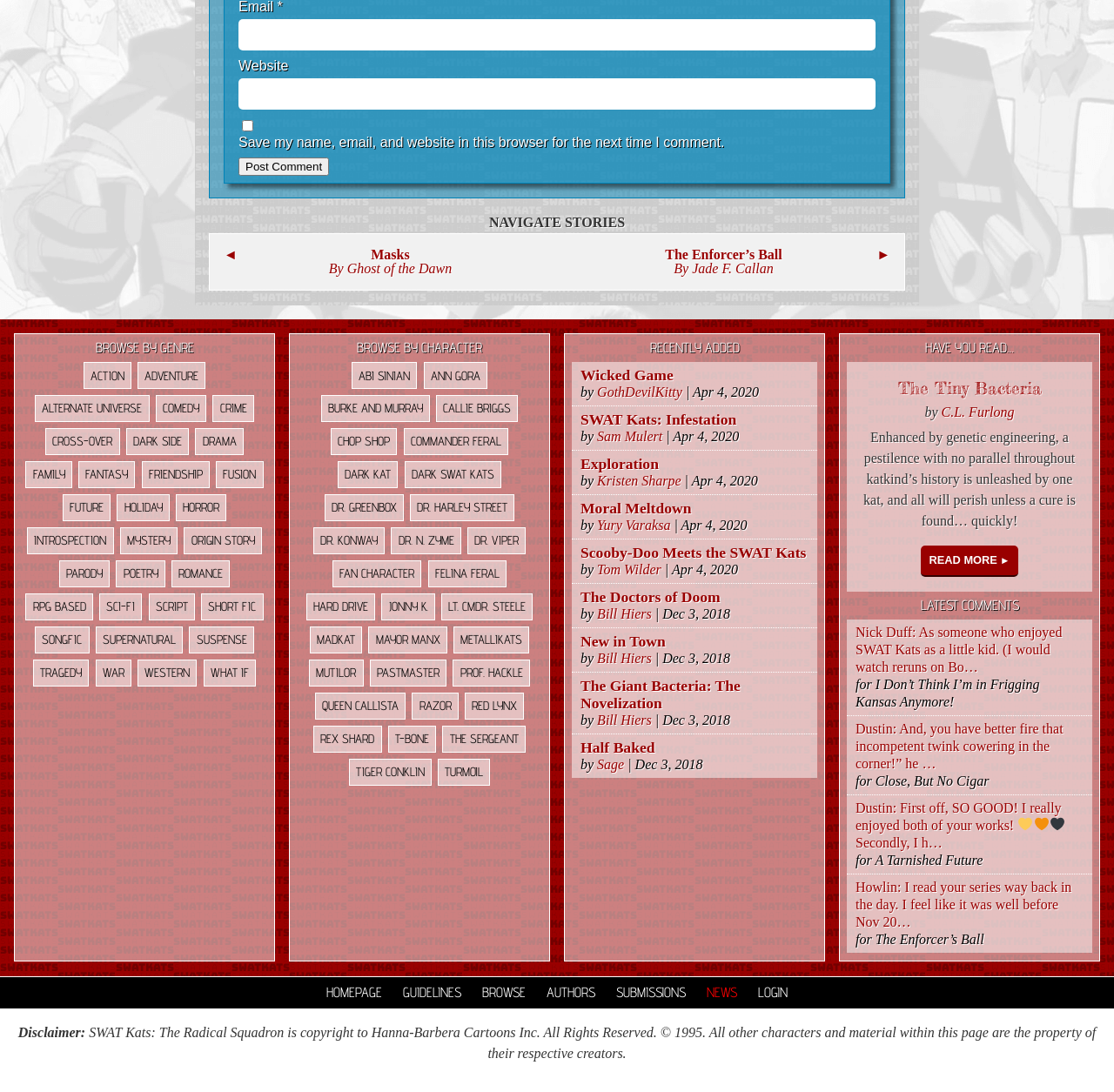Can users post comments?
Look at the image and respond with a single word or a short phrase.

Yes